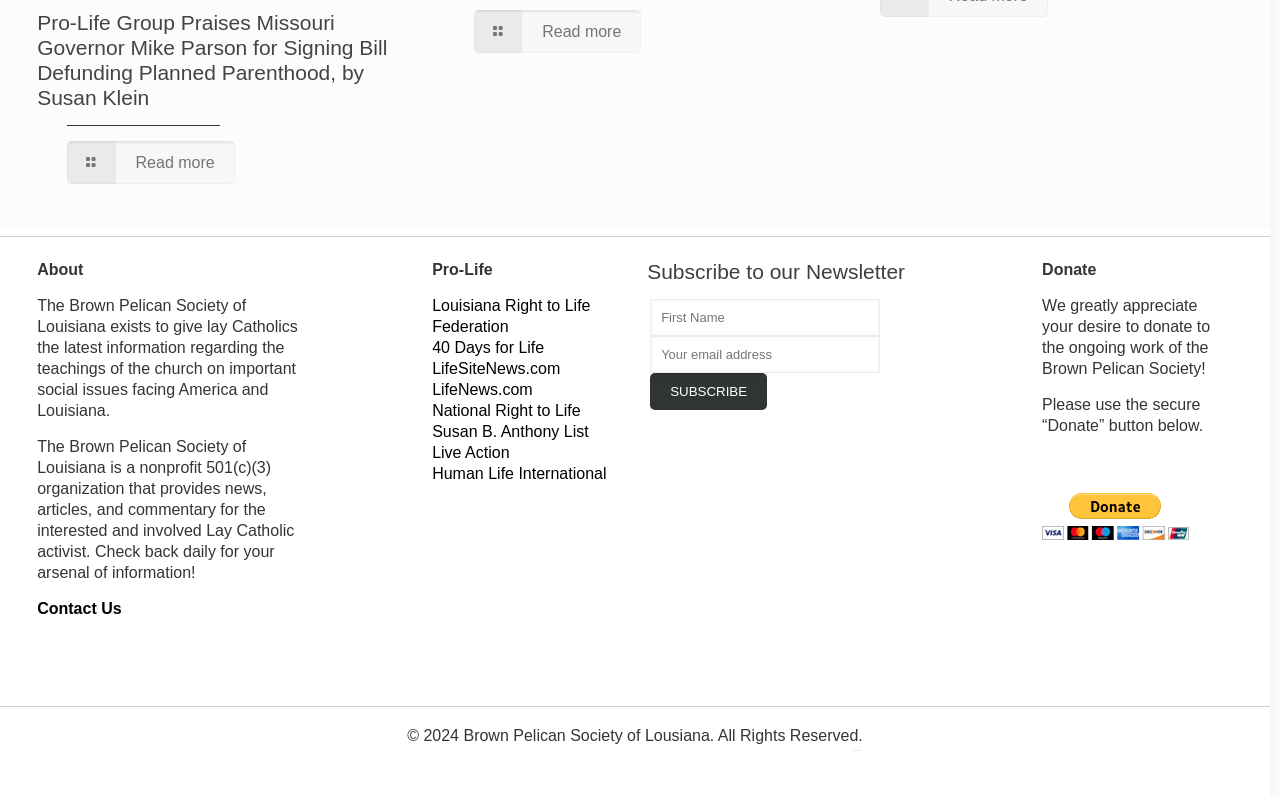Determine the bounding box coordinates of the target area to click to execute the following instruction: "Contact Us."

[0.029, 0.753, 0.095, 0.774]